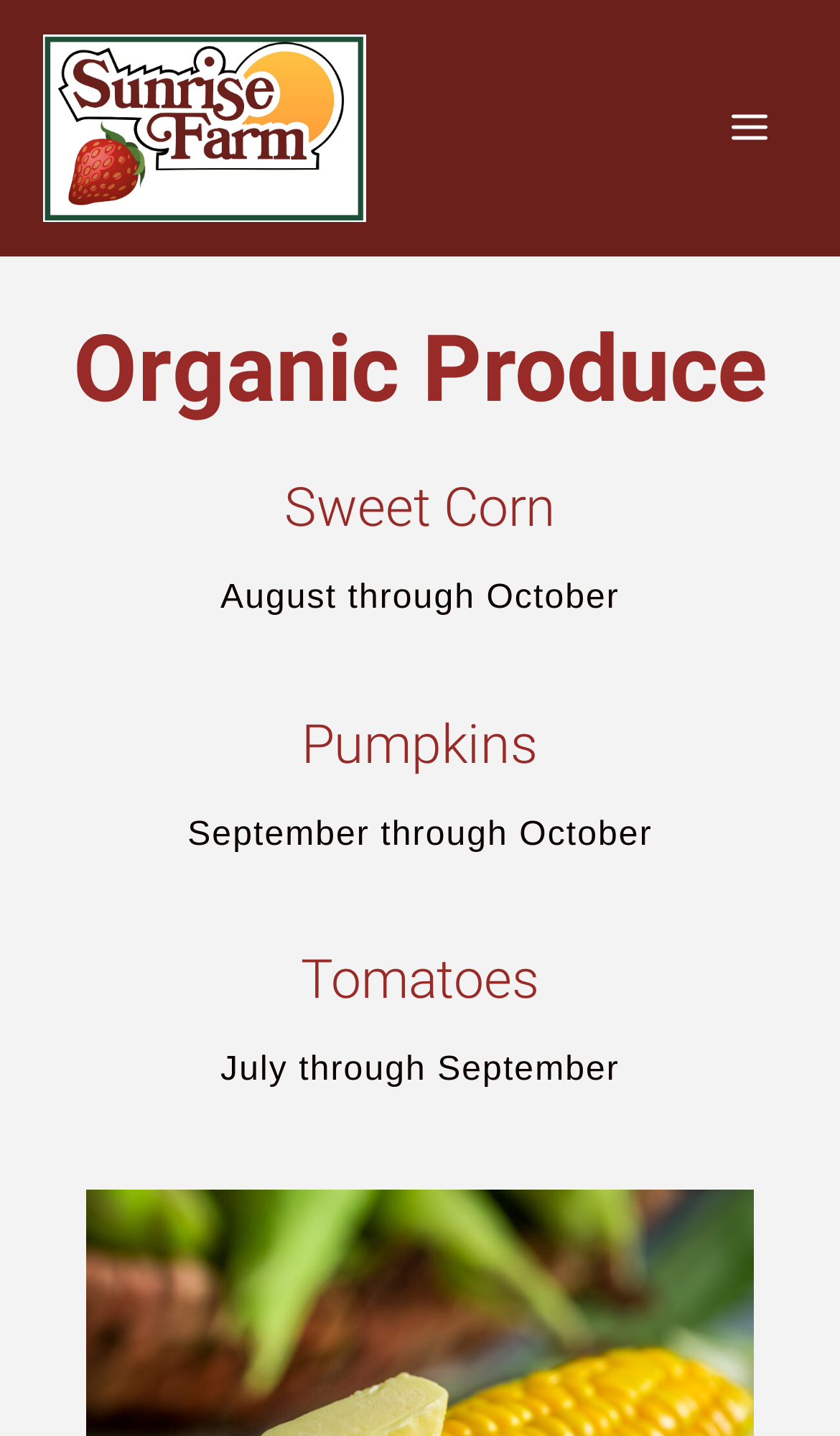Determine the bounding box coordinates for the HTML element mentioned in the following description: "Main Menu". The coordinates should be a list of four floats ranging from 0 to 1, represented as [left, top, right, bottom].

[0.838, 0.057, 0.949, 0.122]